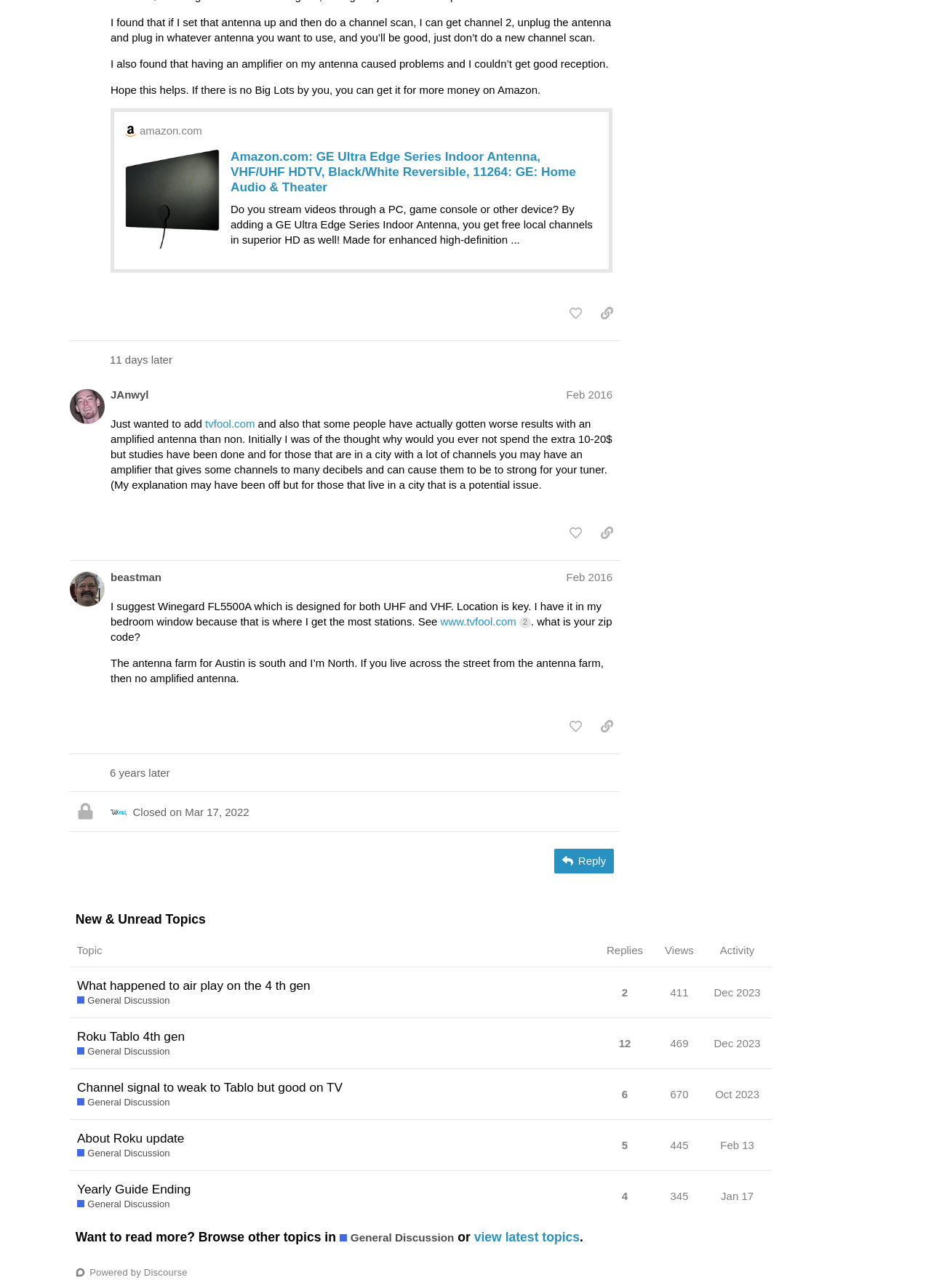Using the format (top-left x, top-left y, bottom-right x, bottom-right y), and given the element description, identify the bounding box coordinates within the screenshot: General Discussion

[0.083, 0.772, 0.182, 0.782]